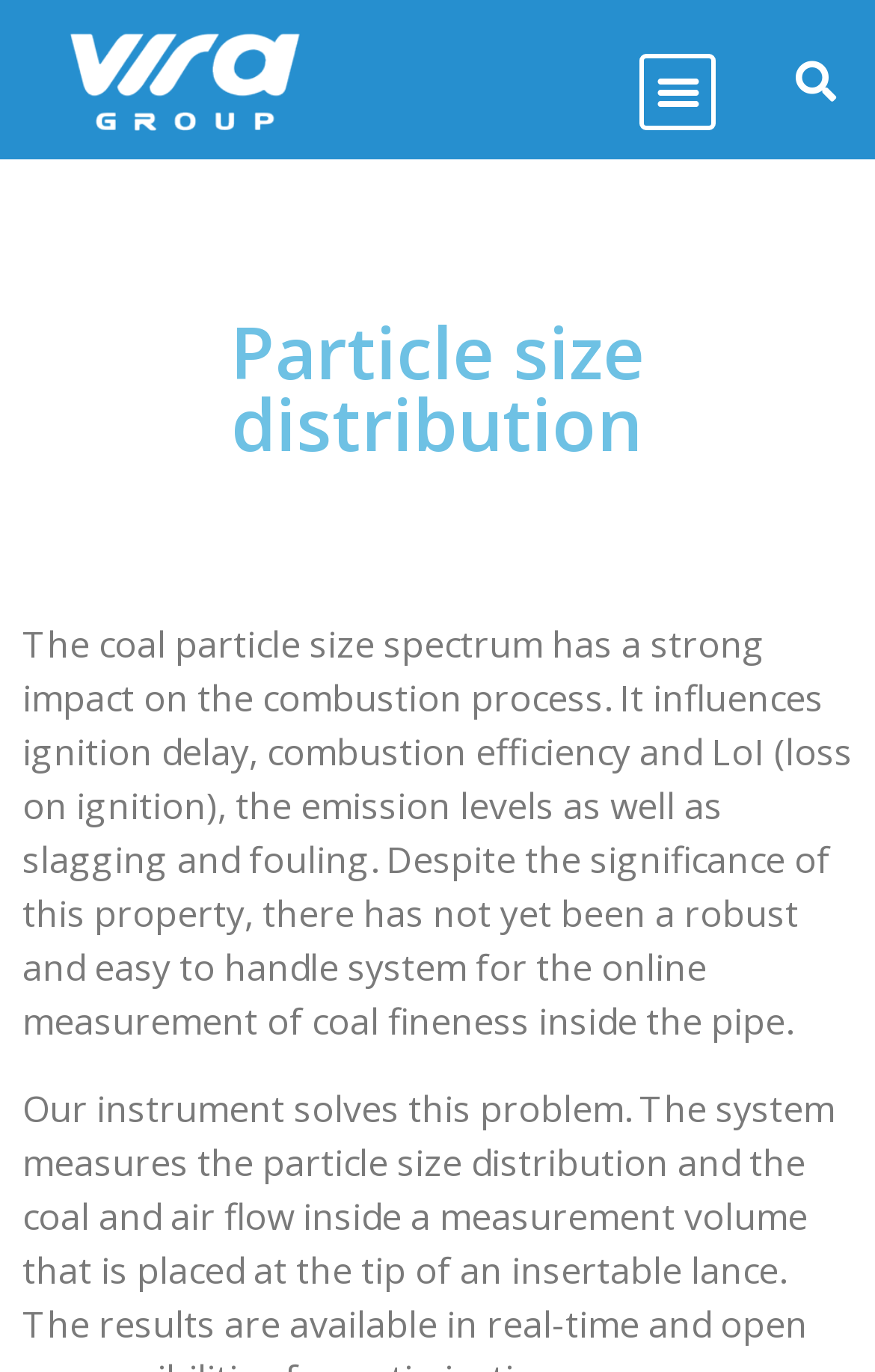Determine the bounding box for the HTML element described here: "Menu". The coordinates should be given as [left, top, right, bottom] with each number being a float between 0 and 1.

[0.731, 0.039, 0.819, 0.094]